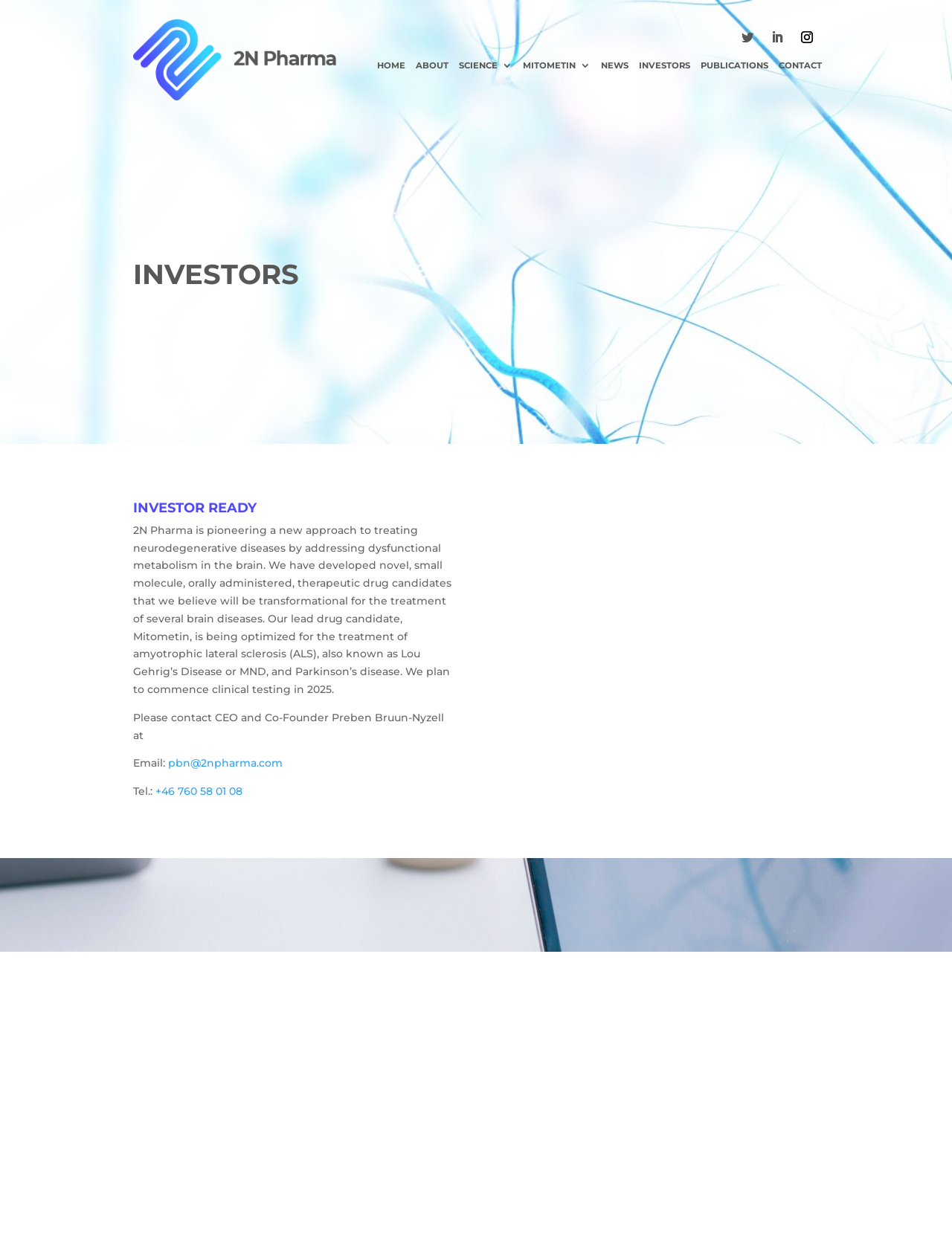Provide a comprehensive description of the webpage.

The webpage is about 2N Pharma, a startup focused on developing novel drugs for brain diseases. At the top left, there is a logo image and a link next to it. On the top right, there are three social media links represented by icons. Below the logo, there is a navigation menu with seven links: HOME, ABOUT, SCIENCE 3, MITOMETIN 3, NEWS, INVESTORS, and CONTACT.

The main content of the page is divided into two sections. The first section has a heading "INVESTORS" and a subheading "INVESTOR READY". Below the subheading, there is a paragraph of text describing 2N Pharma's approach to treating neurodegenerative diseases and its lead drug candidate, Mitometin. The text also mentions the company's plan to commence clinical testing in 2025.

The second section has contact information, including a heading "INVESTORS" again, and then a paragraph of text with the CEO's contact details, including an email address and phone number, both of which are clickable links.